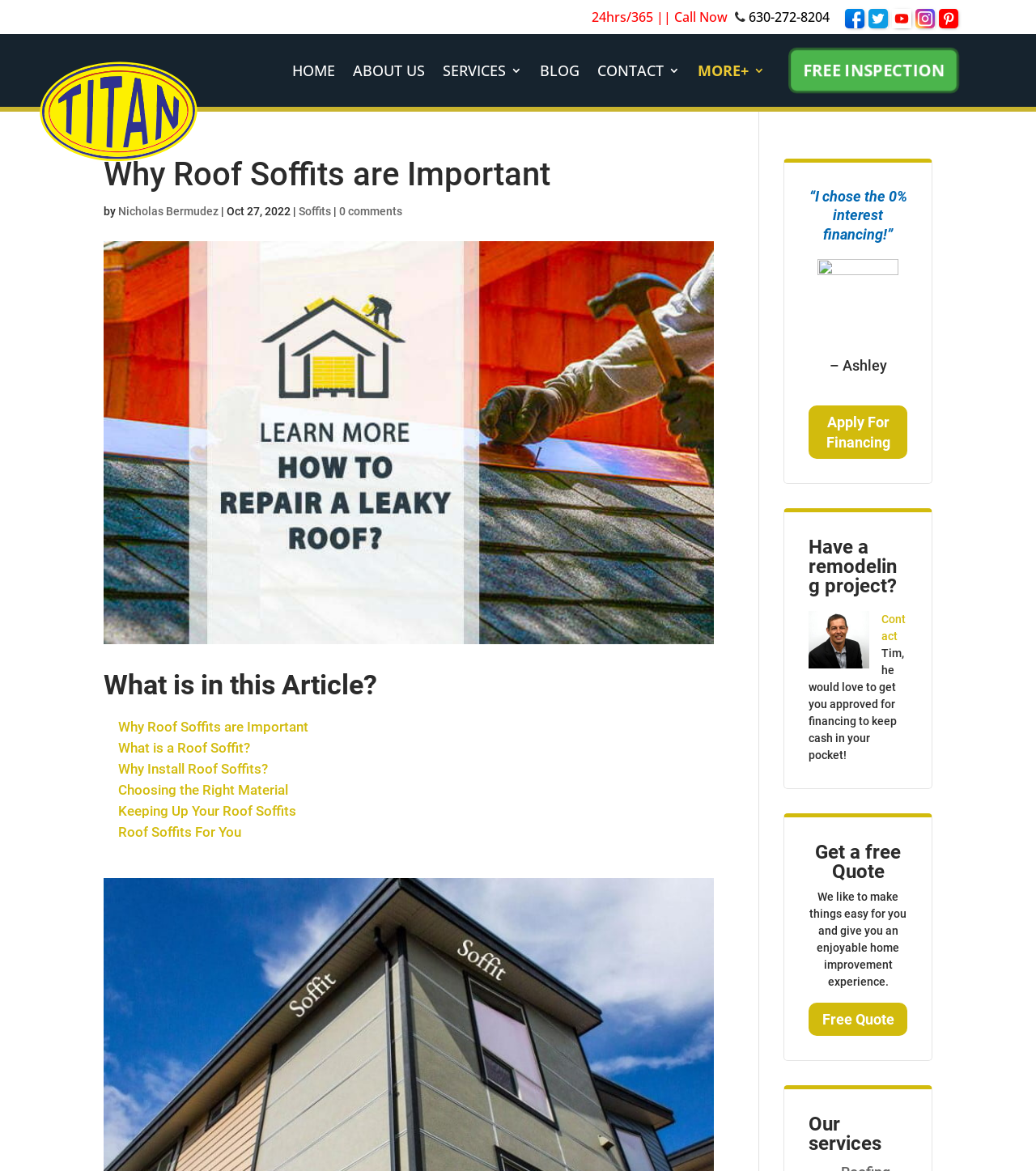Please specify the bounding box coordinates of the clickable region to carry out the following instruction: "Call the phone number". The coordinates should be four float numbers between 0 and 1, in the format [left, top, right, bottom].

[0.723, 0.007, 0.801, 0.022]